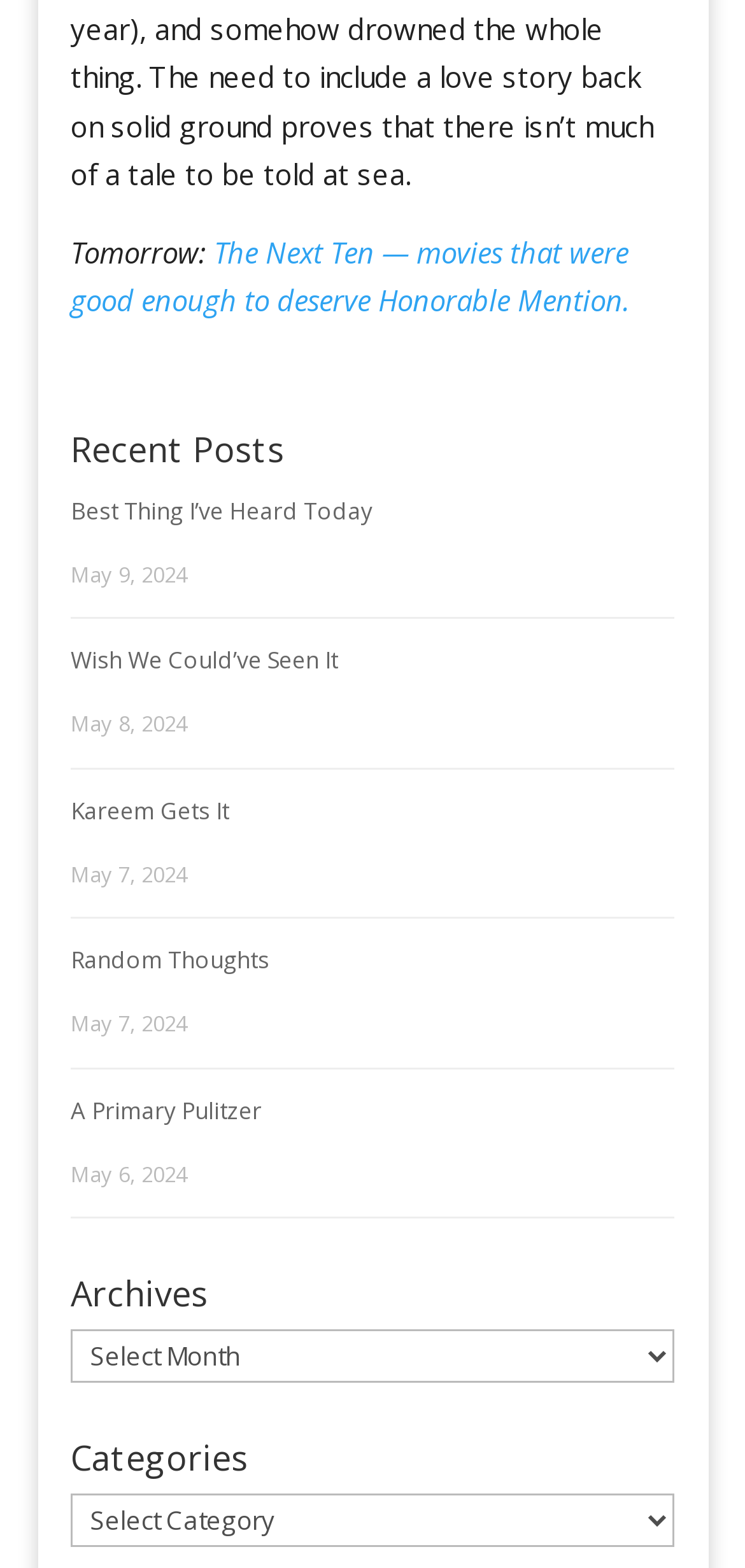Is the archives menu expanded? Using the information from the screenshot, answer with a single word or phrase.

No